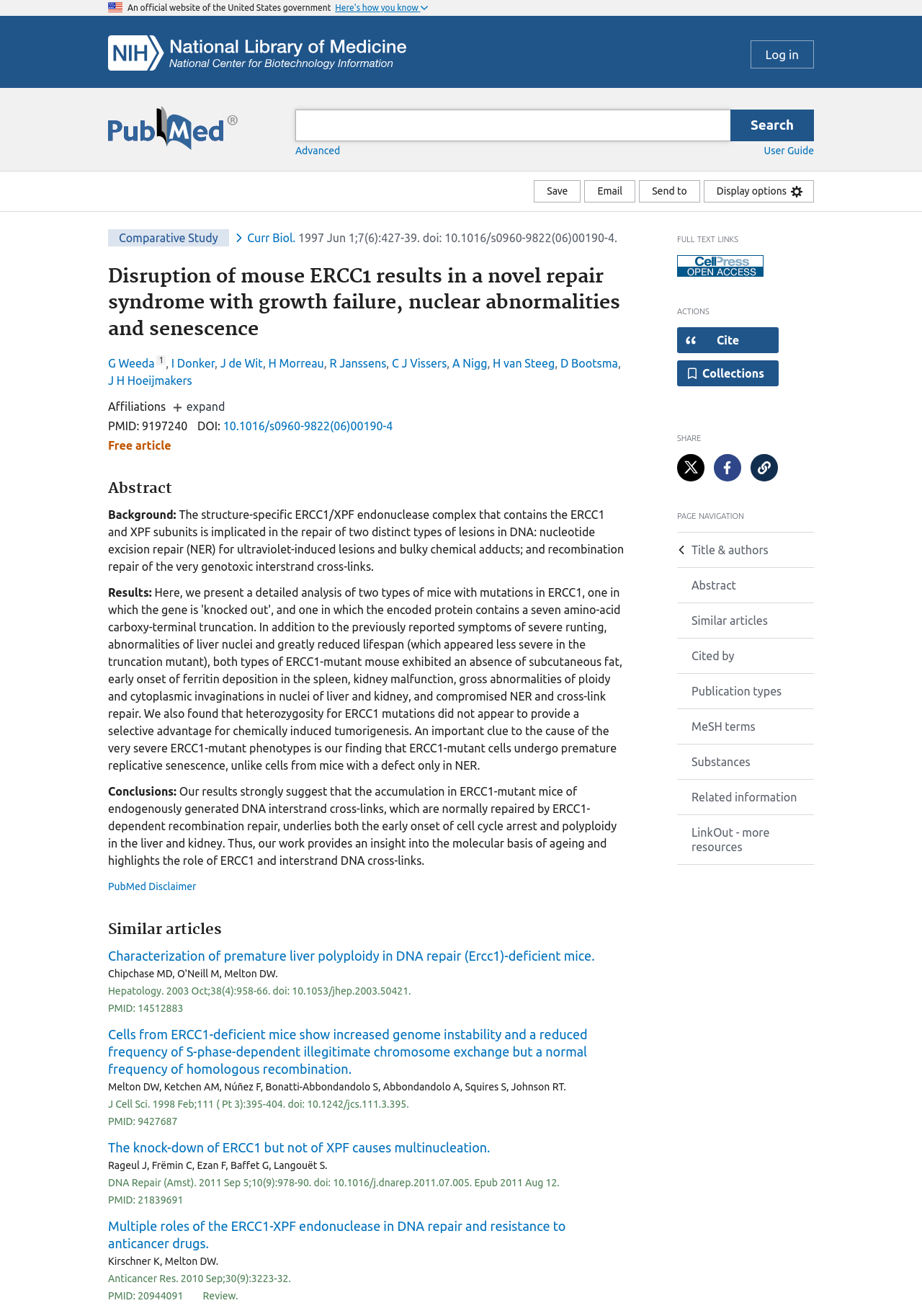Generate the text content of the main heading of the webpage.

Disruption of mouse ERCC1 results in a novel repair syndrome with growth failure, nuclear abnormalities and senescence